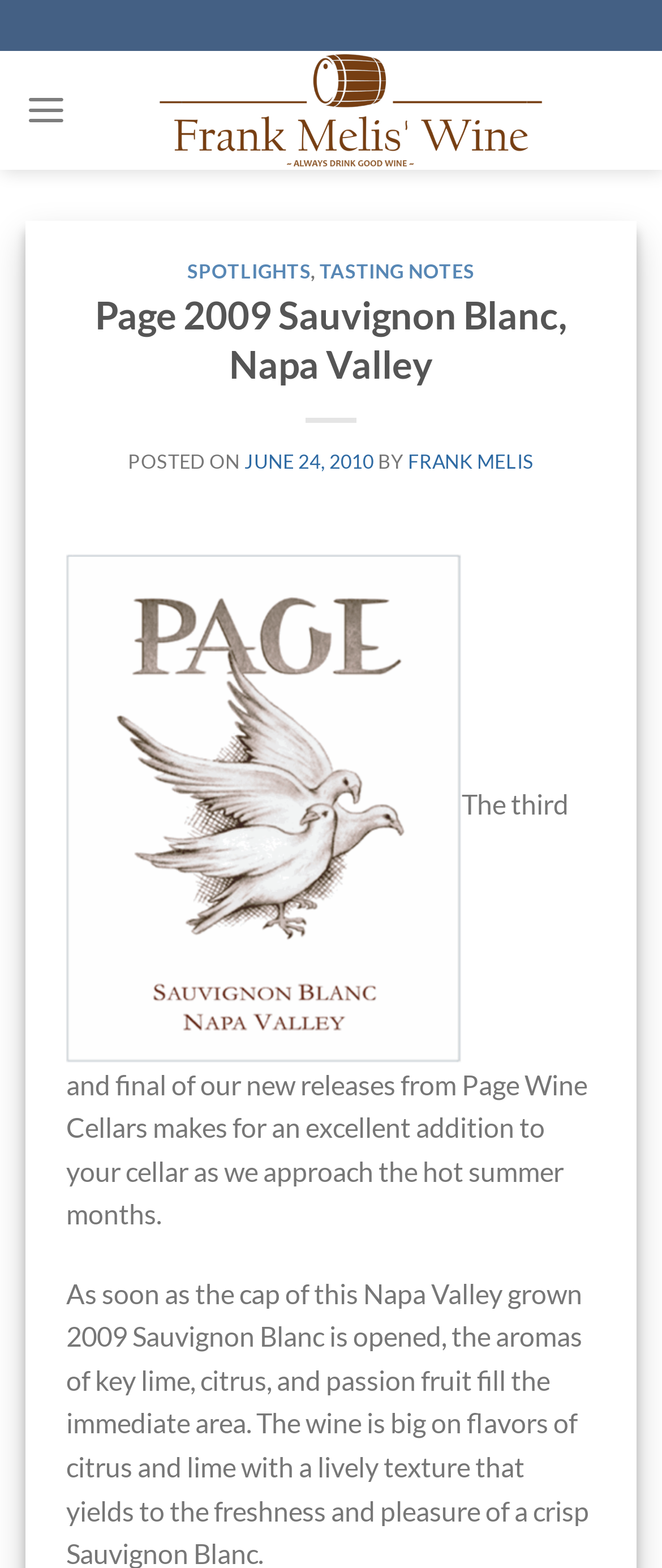Who posted the article?
Please analyze the image and answer the question with as much detail as possible.

The author of the article can be found in the text 'BY FRANK MELIS' which is located below the heading 'Page 2009 Sauvignon Blanc, Napa Valley'.